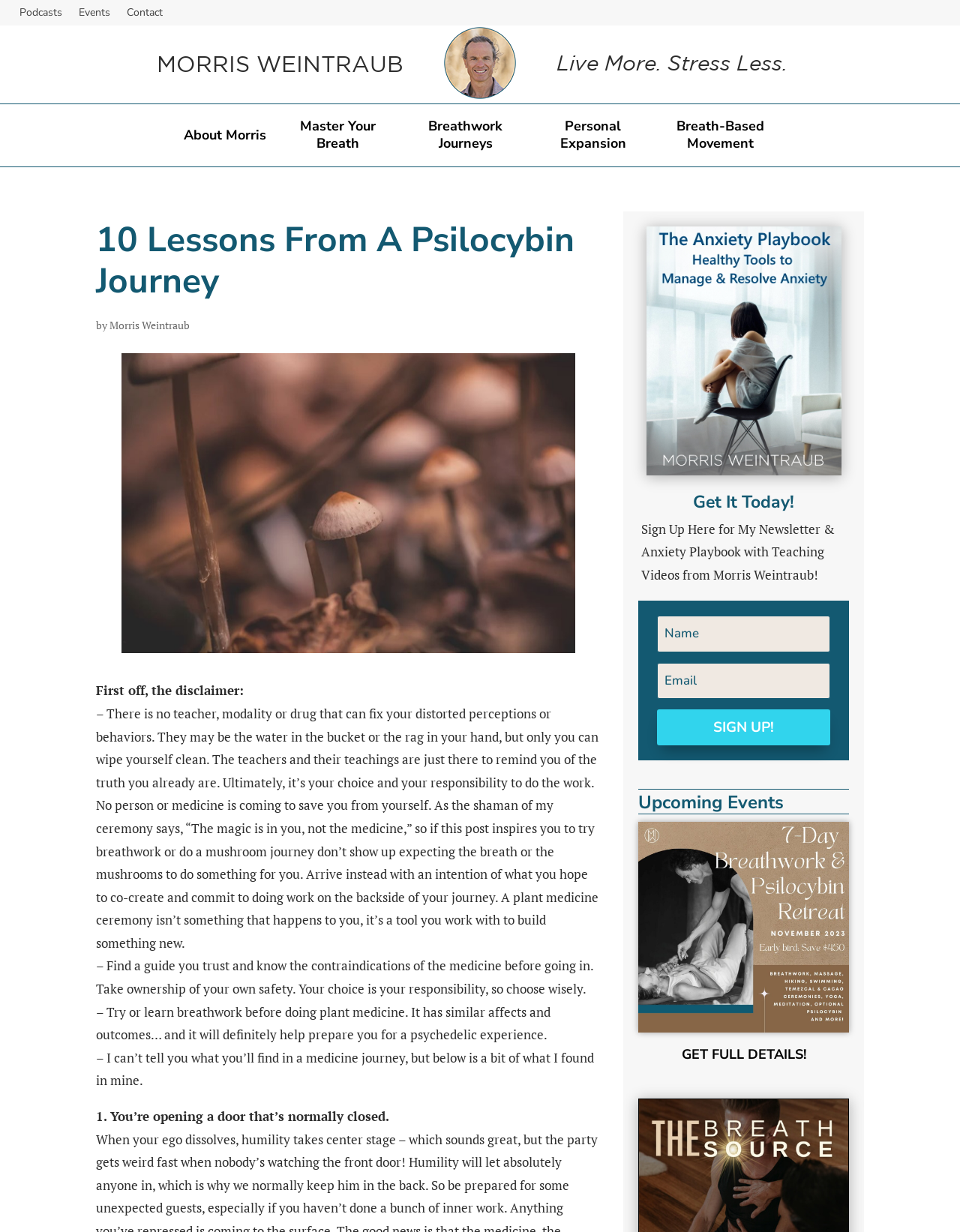What is the topic of the webpage?
Please give a detailed and elaborate answer to the question.

The webpage is about the author's experience and lessons learned from a psilocybin journey, as indicated by the heading '10 Lessons From A Psilocybin Journey' and the text that follows.